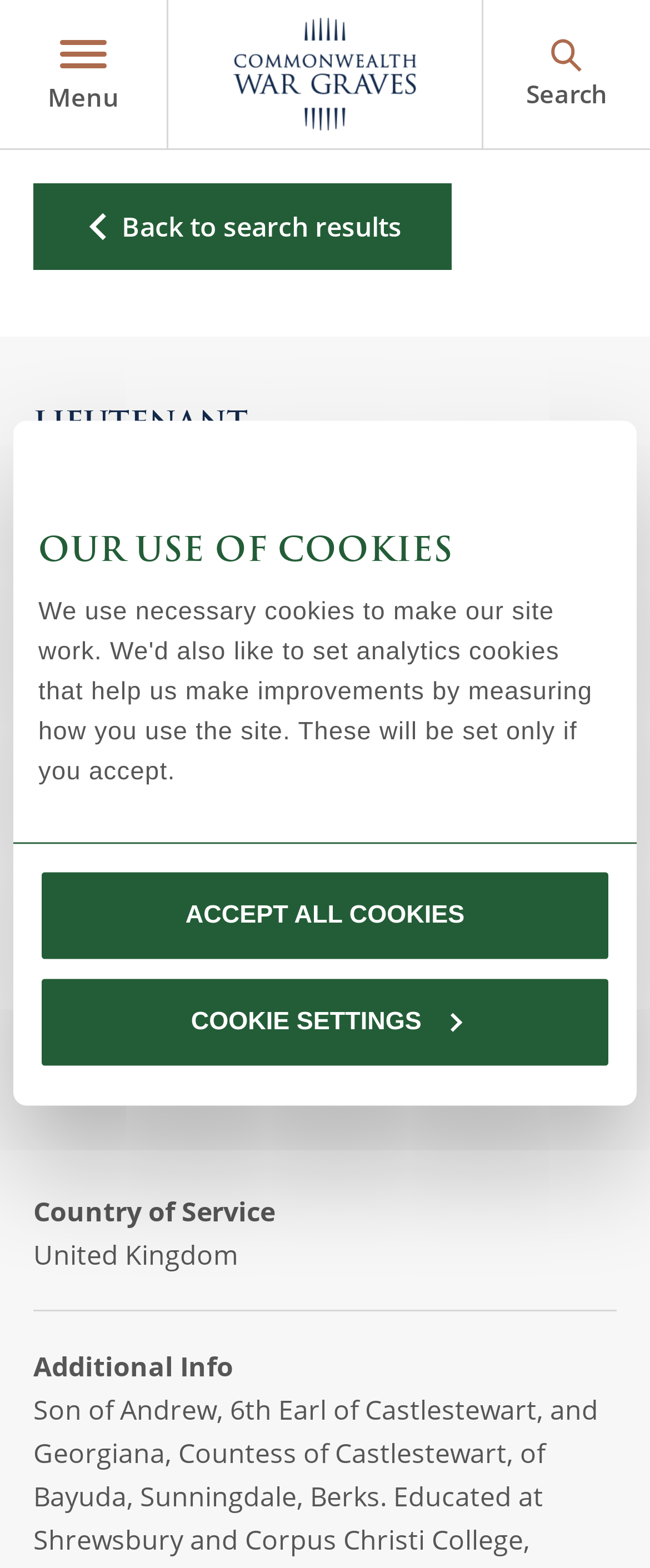Using the description: "alt="Commonwealth War Graves Commission Logo"", determine the UI element's bounding box coordinates. Ensure the coordinates are in the format of four float numbers between 0 and 1, i.e., [left, top, right, bottom].

[0.359, 0.011, 0.641, 0.084]